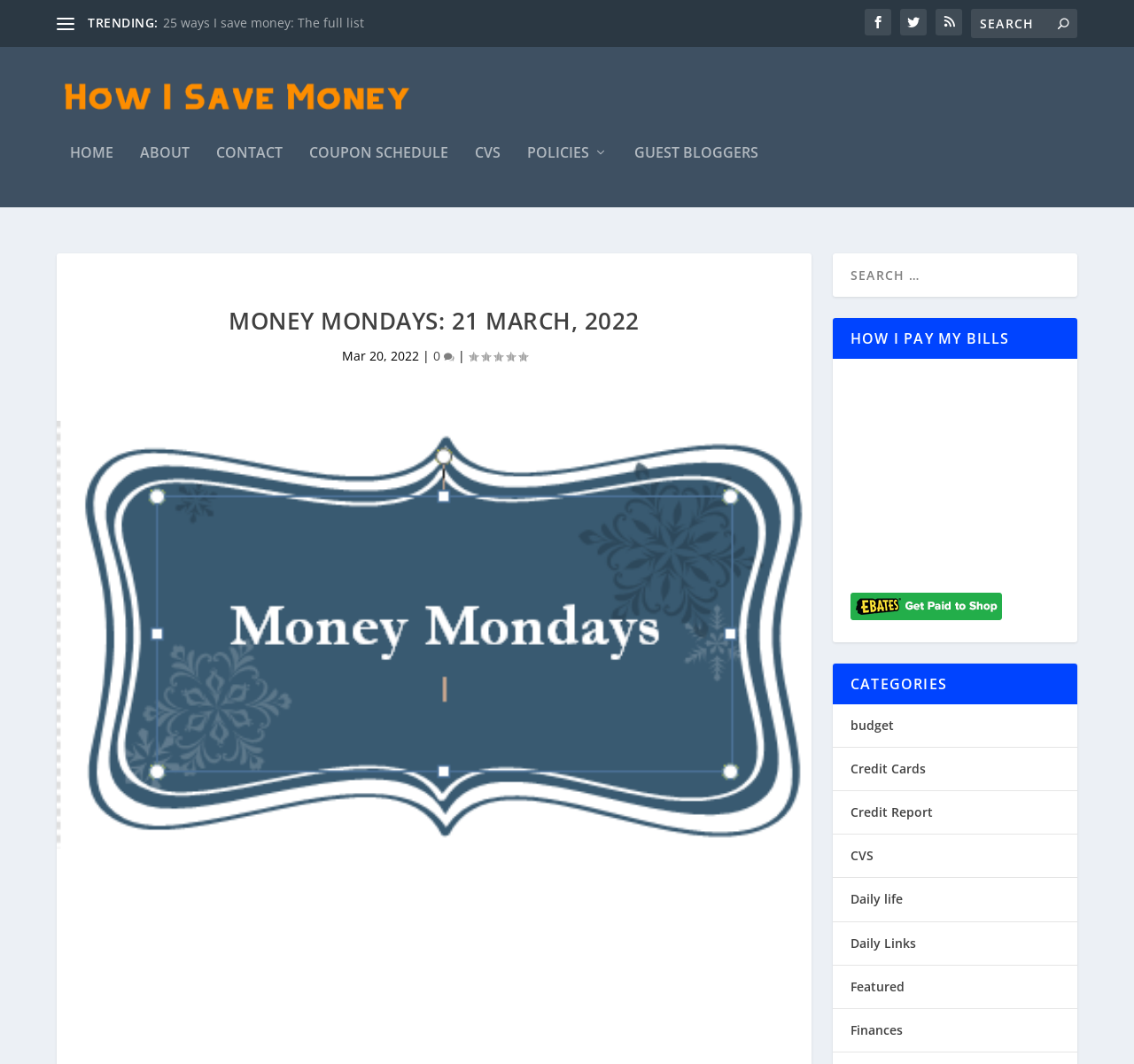Locate the bounding box coordinates of the element to click to perform the following action: 'Check the trending page'. The coordinates should be given as four float values between 0 and 1, in the form of [left, top, right, bottom].

[0.077, 0.014, 0.139, 0.03]